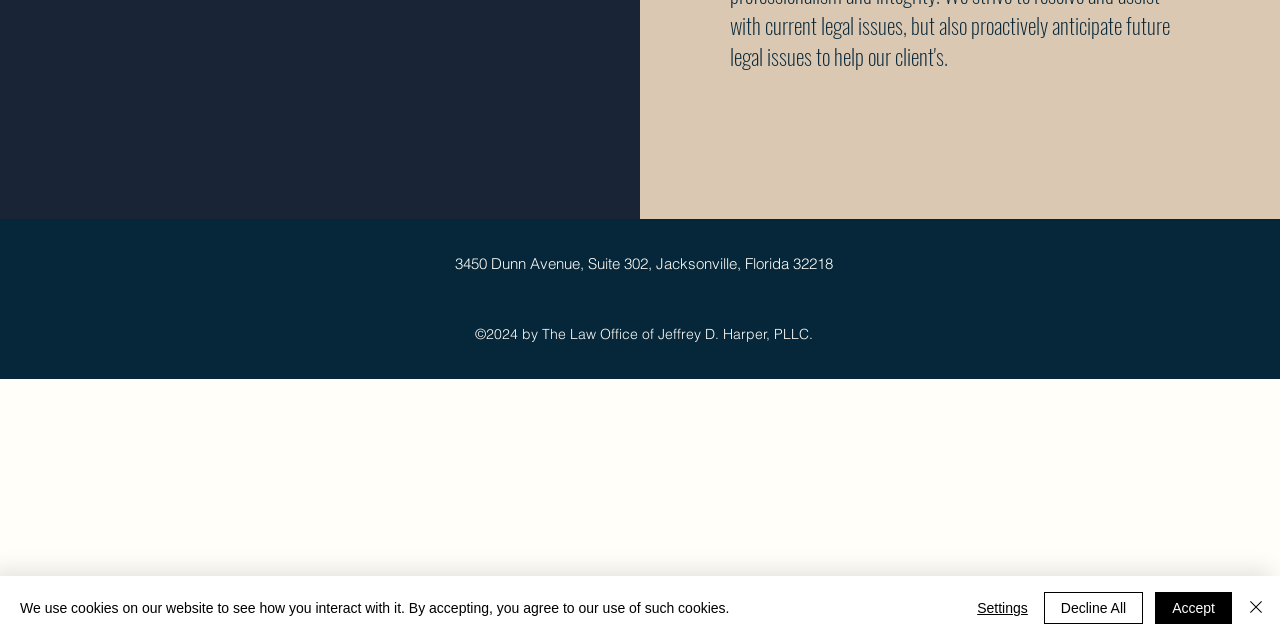From the element description Settings, predict the bounding box coordinates of the UI element. The coordinates must be specified in the format (top-left x, top-left y, bottom-right x, bottom-right y) and should be within the 0 to 1 range.

[0.763, 0.927, 0.803, 0.973]